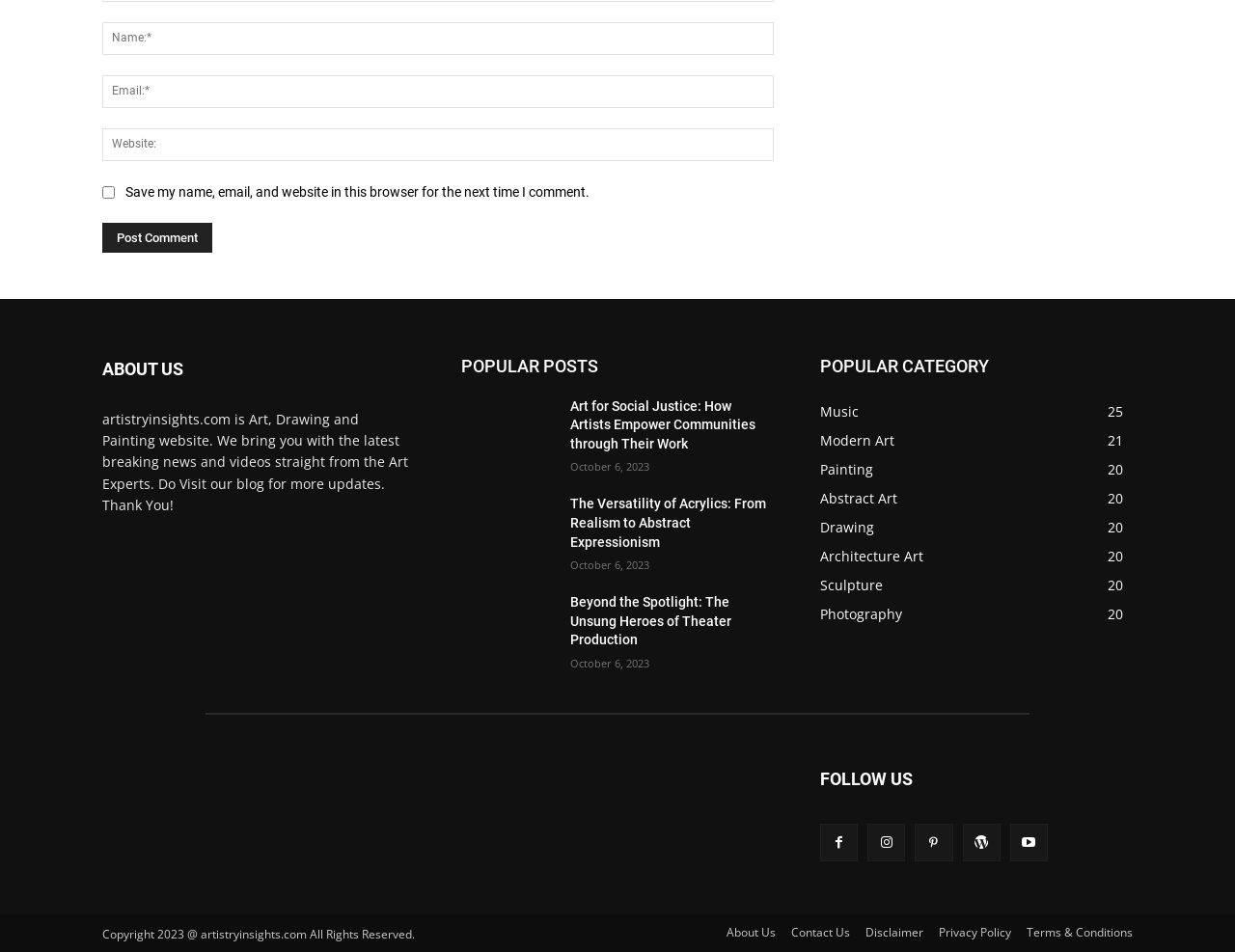Find the bounding box coordinates of the element you need to click on to perform this action: 'Click the 'Post Comment' button'. The coordinates should be represented by four float values between 0 and 1, in the format [left, top, right, bottom].

[0.083, 0.234, 0.172, 0.265]